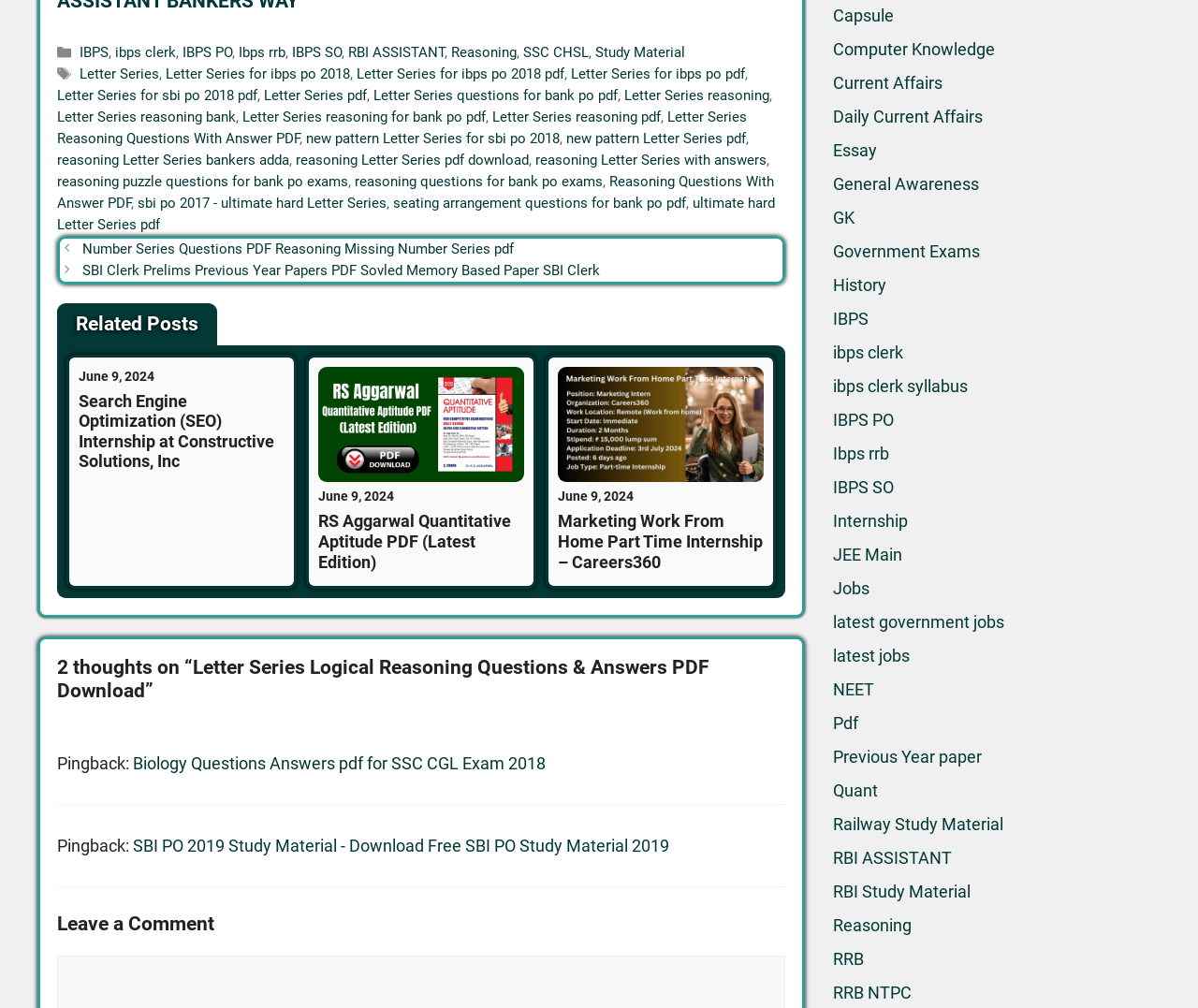What is the topic of the link 'Letter Series Logical Reasoning Questions & Answers PDF Download'?
Using the image, provide a detailed and thorough answer to the question.

The topic of the link 'Letter Series Logical Reasoning Questions & Answers PDF Download' is reasoning as it is related to logical reasoning questions and answers, and is categorized under the 'Reasoning' section.